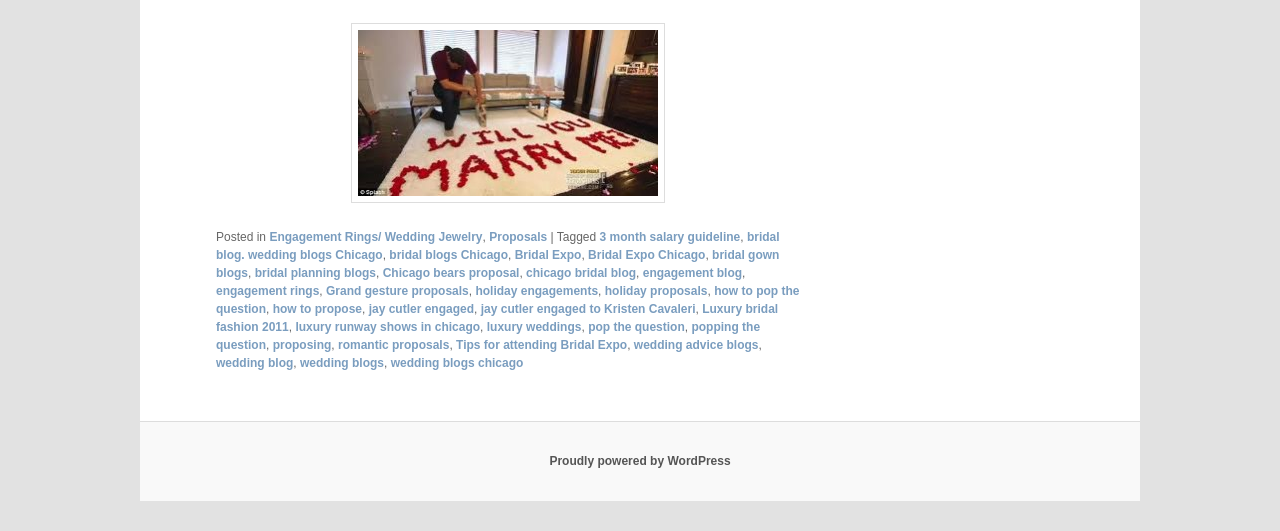Please provide a one-word or phrase answer to the question: 
What is the location mentioned in the blog posts?

Chicago